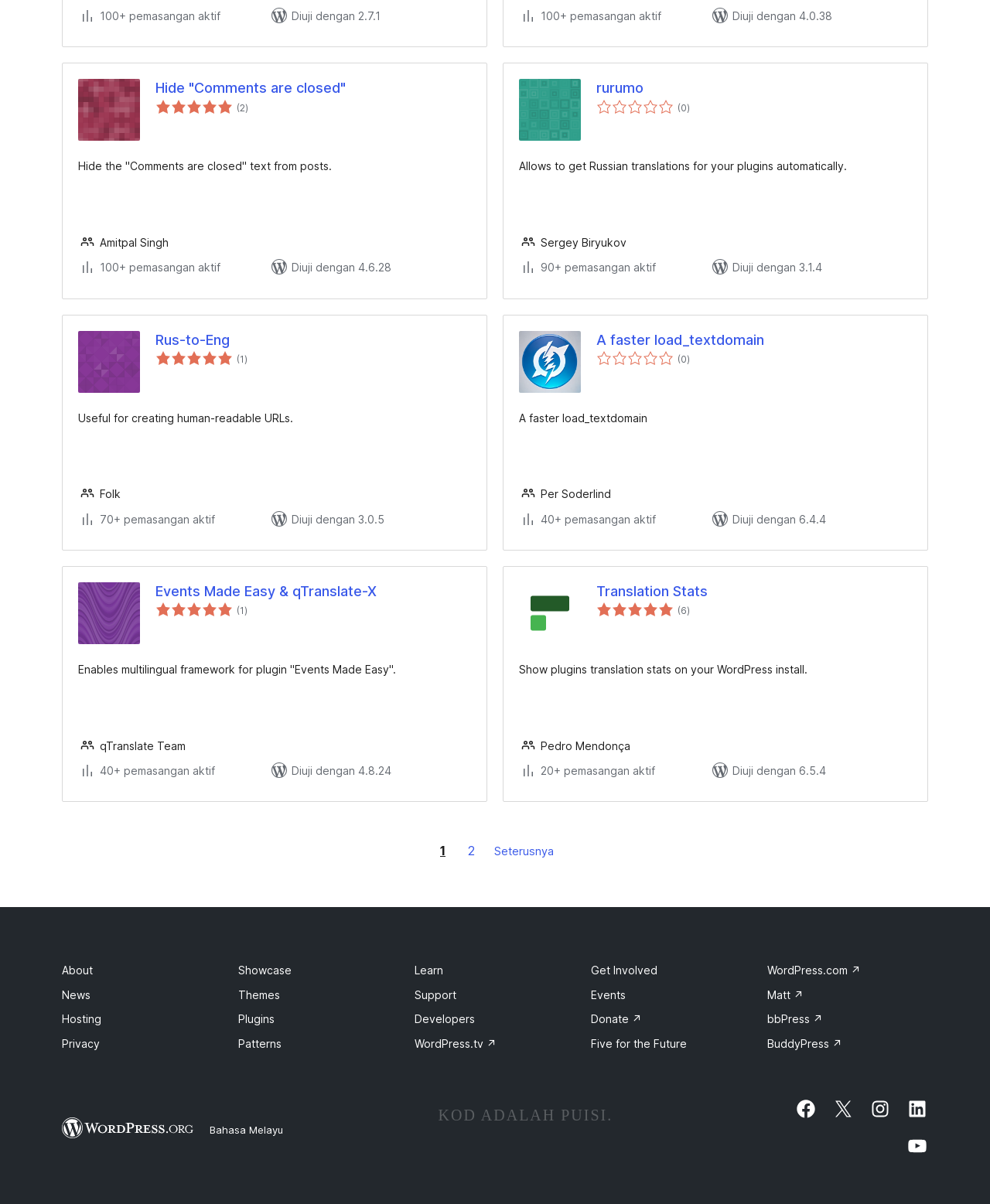Find the bounding box coordinates of the element you need to click on to perform this action: 'Click on 'A faster load_textdomain''. The coordinates should be represented by four float values between 0 and 1, in the format [left, top, right, bottom].

[0.602, 0.275, 0.921, 0.29]